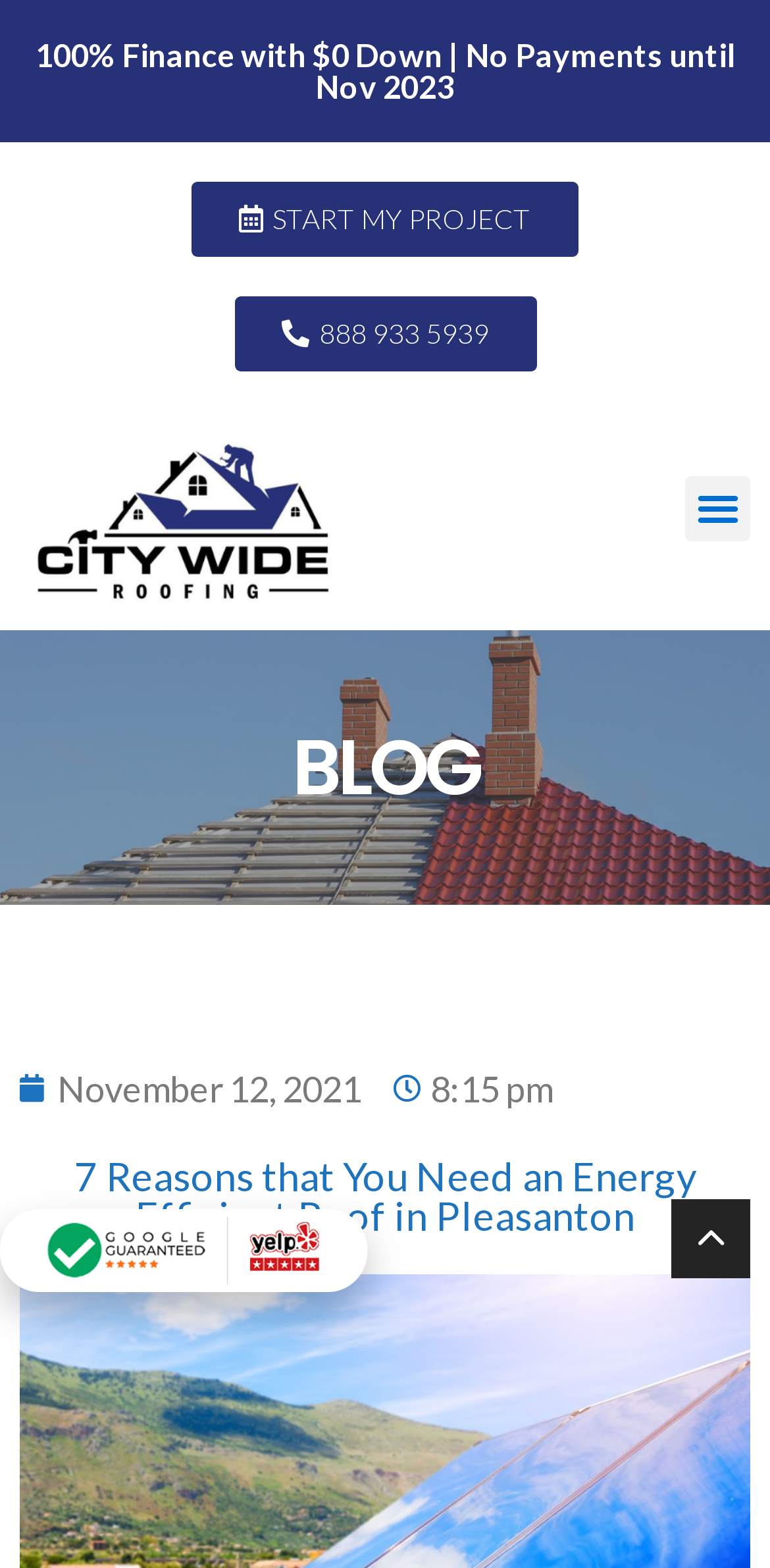Detail the webpage's structure and highlights in your description.

The webpage appears to be a blog article or a landing page about energy-efficient roofs, specifically in Pleasanton. At the top of the page, there is a prominent heading that reads "100% Finance with $0 Down | No Payments until Nov 2023", which suggests a promotional offer. Below this heading, there are two links: "START MY PROJECT" and a phone number "888 933 5939". 

To the right of these links, there is a button labeled "Menu Toggle", which is not expanded. Further down, there is a heading that says "BLOG", indicating that this page is part of a blog section. 

The main content of the page starts with a heading that reads "7 Reasons that You Need an Energy Efficient Roof in Pleasanton", which is likely the title of the article. This heading is followed by a link with no text, and then a static text element that displays the time "8:15 pm". 

There are a total of three headings on the page, and five links, including the phone number. The overall layout of the page is organized, with clear headings and concise text.